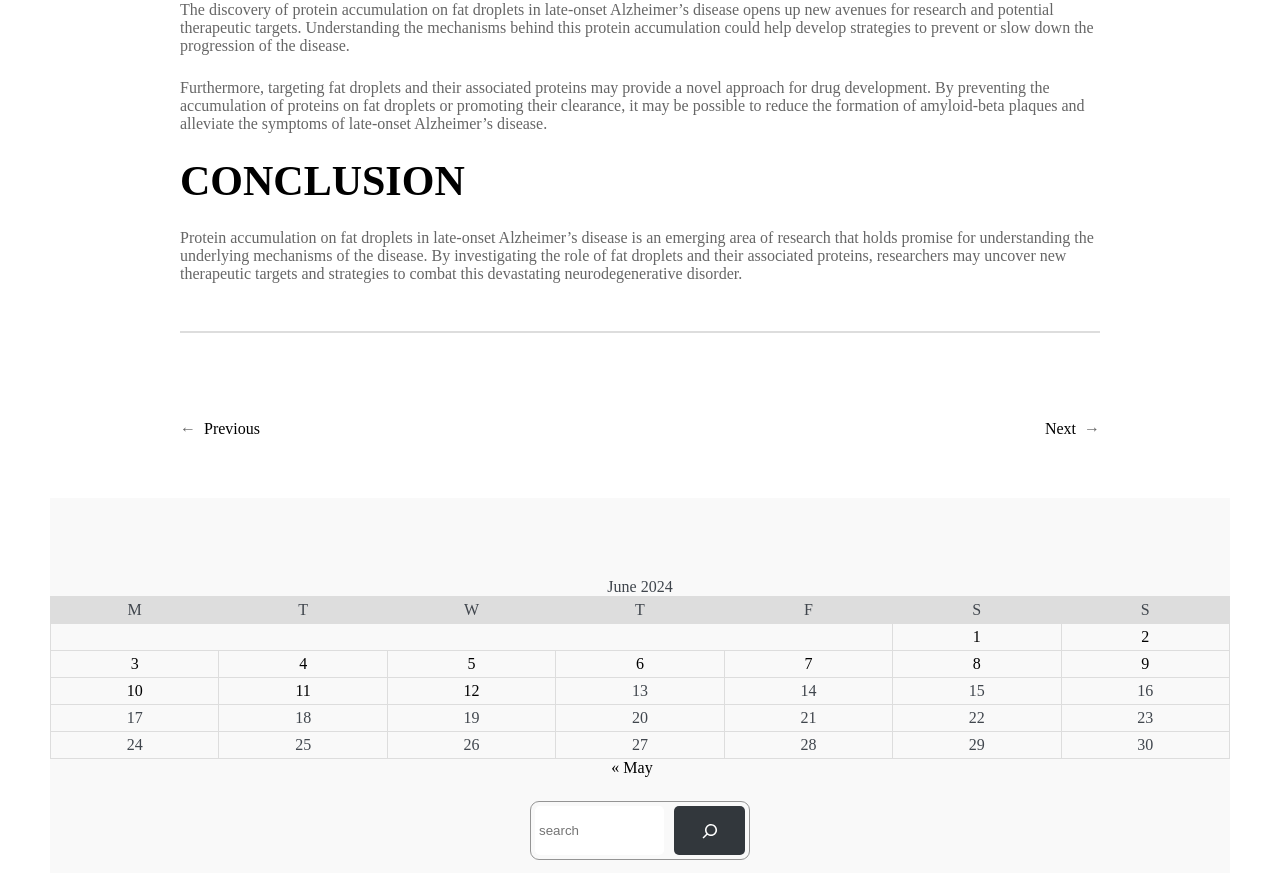Respond to the question below with a concise word or phrase:
What is the purpose of the table?

To show posts published in June 2024